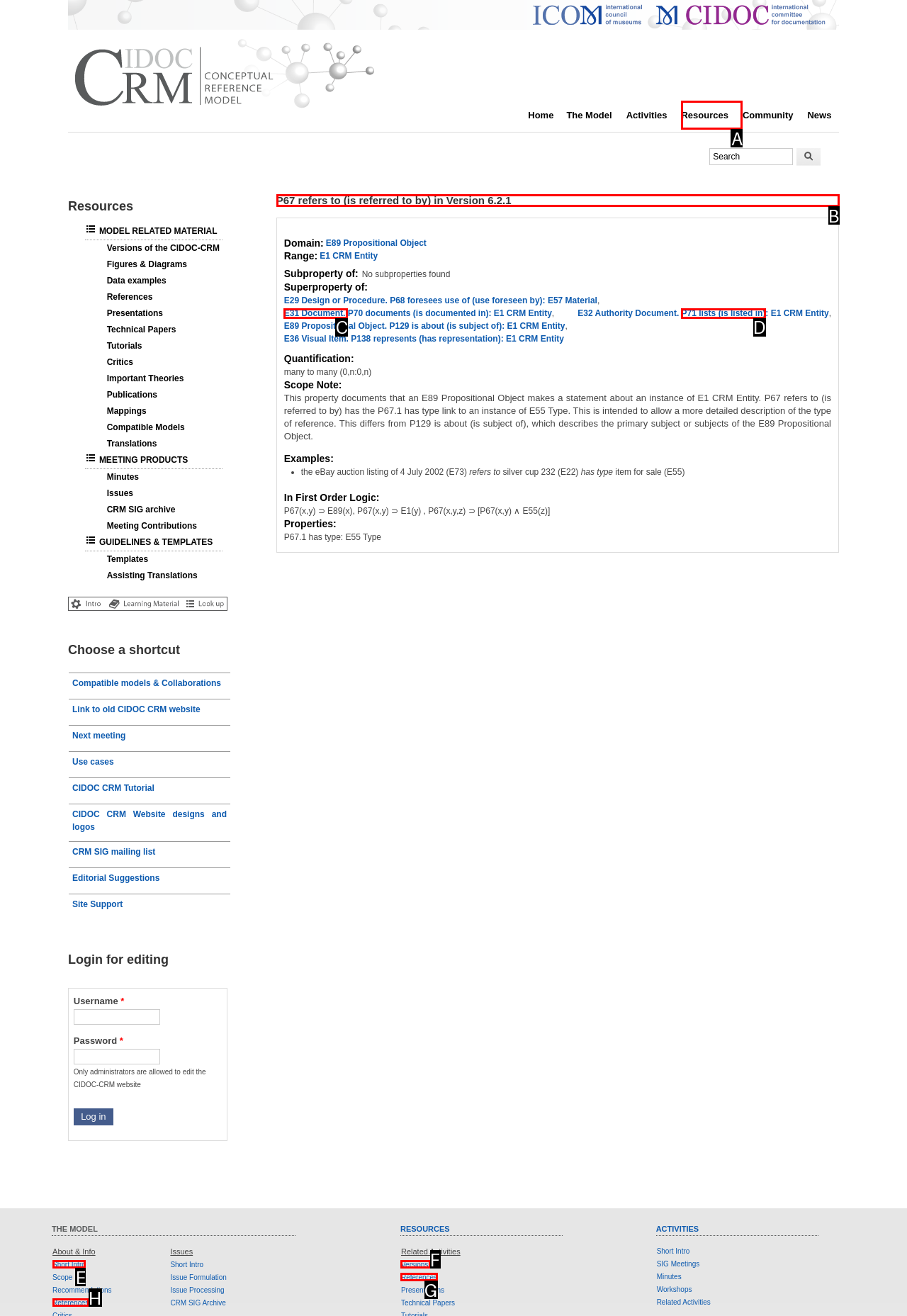Indicate the UI element to click to perform the task: Read about P67 refers to (is referred to by) in Version 6.2.1. Reply with the letter corresponding to the chosen element.

B